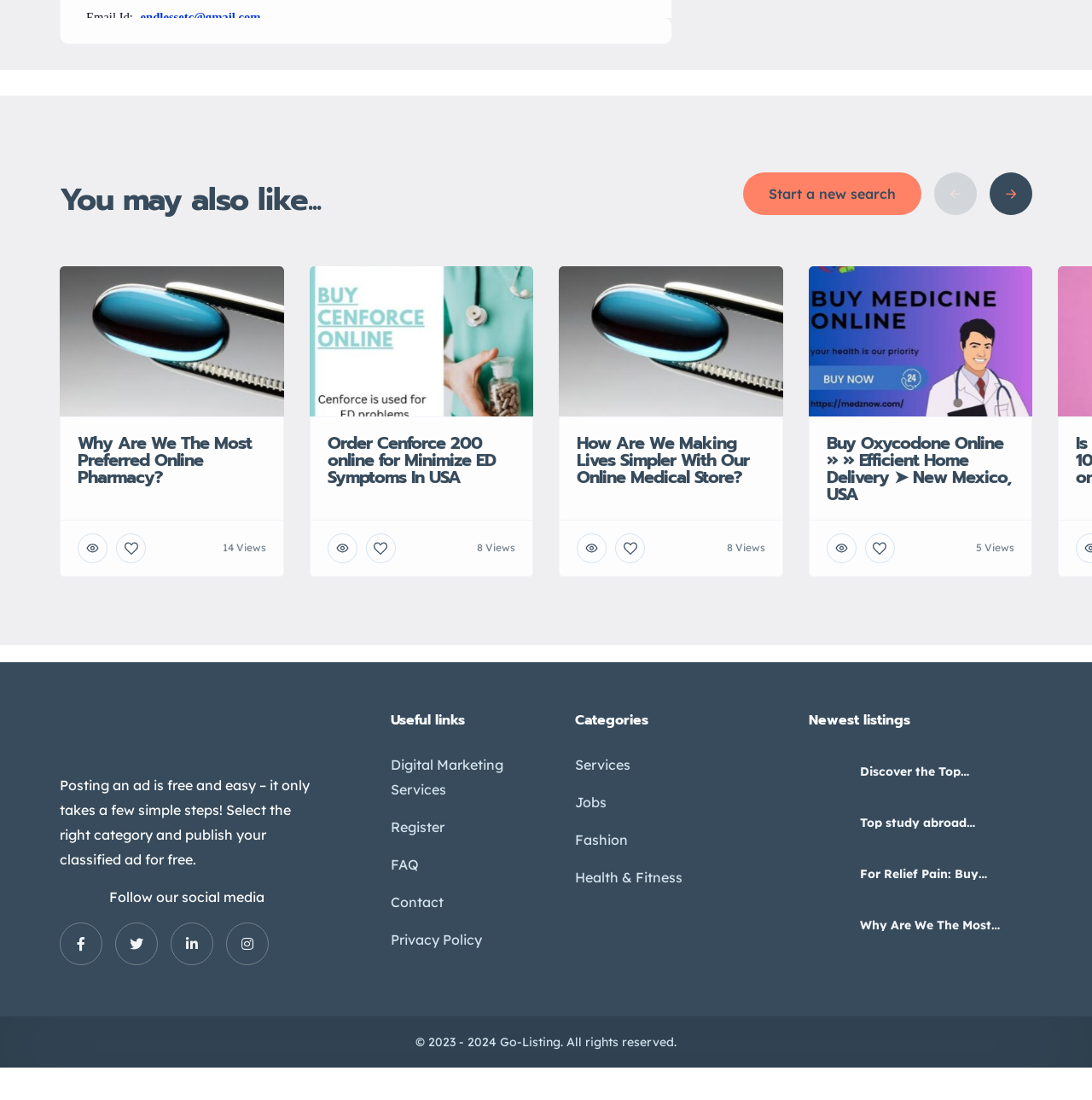Pinpoint the bounding box coordinates of the element that must be clicked to accomplish the following instruction: "Register". The coordinates should be in the format of four float numbers between 0 and 1, i.e., [left, top, right, bottom].

[0.357, 0.741, 0.407, 0.763]